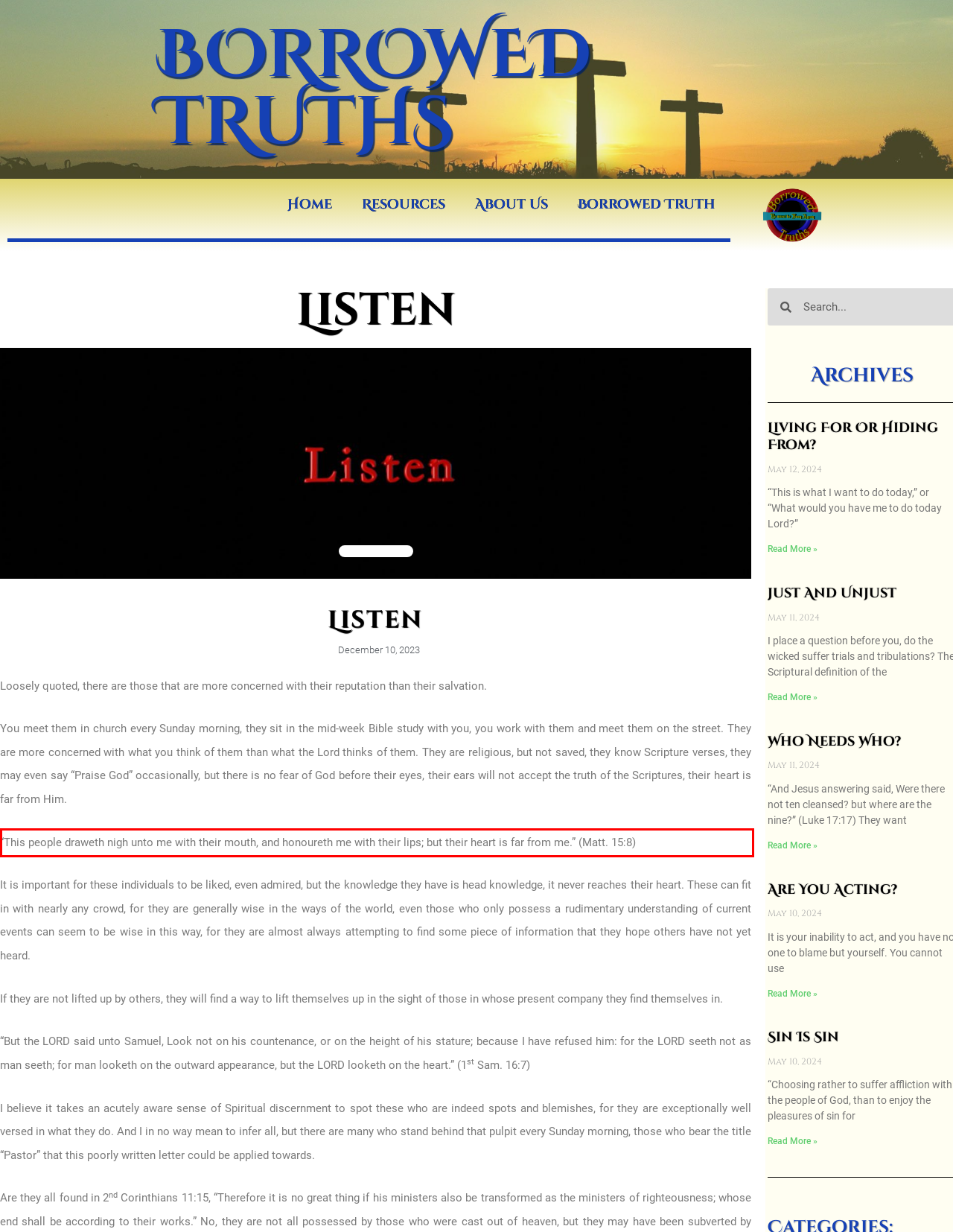Using the webpage screenshot, recognize and capture the text within the red bounding box.

“This people draweth nigh unto me with their mouth, and honoureth me with their lips; but their heart is far from me.” (Matt. 15:8)